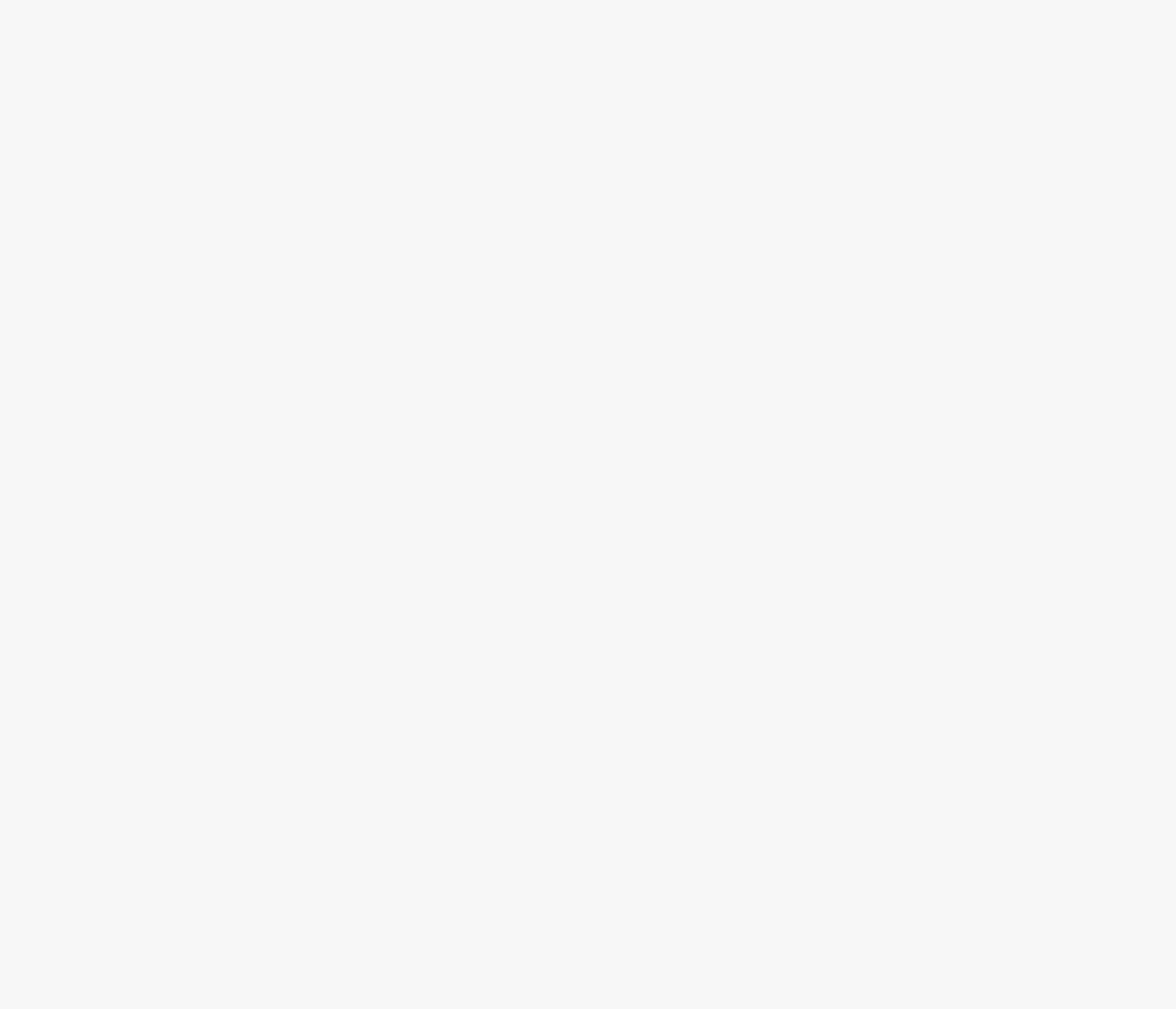Please identify the bounding box coordinates of the clickable region that I should interact with to perform the following instruction: "Click on the 'CONTACT THE TEAM' link". The coordinates should be expressed as four float numbers between 0 and 1, i.e., [left, top, right, bottom].

[0.742, 0.088, 0.84, 0.133]